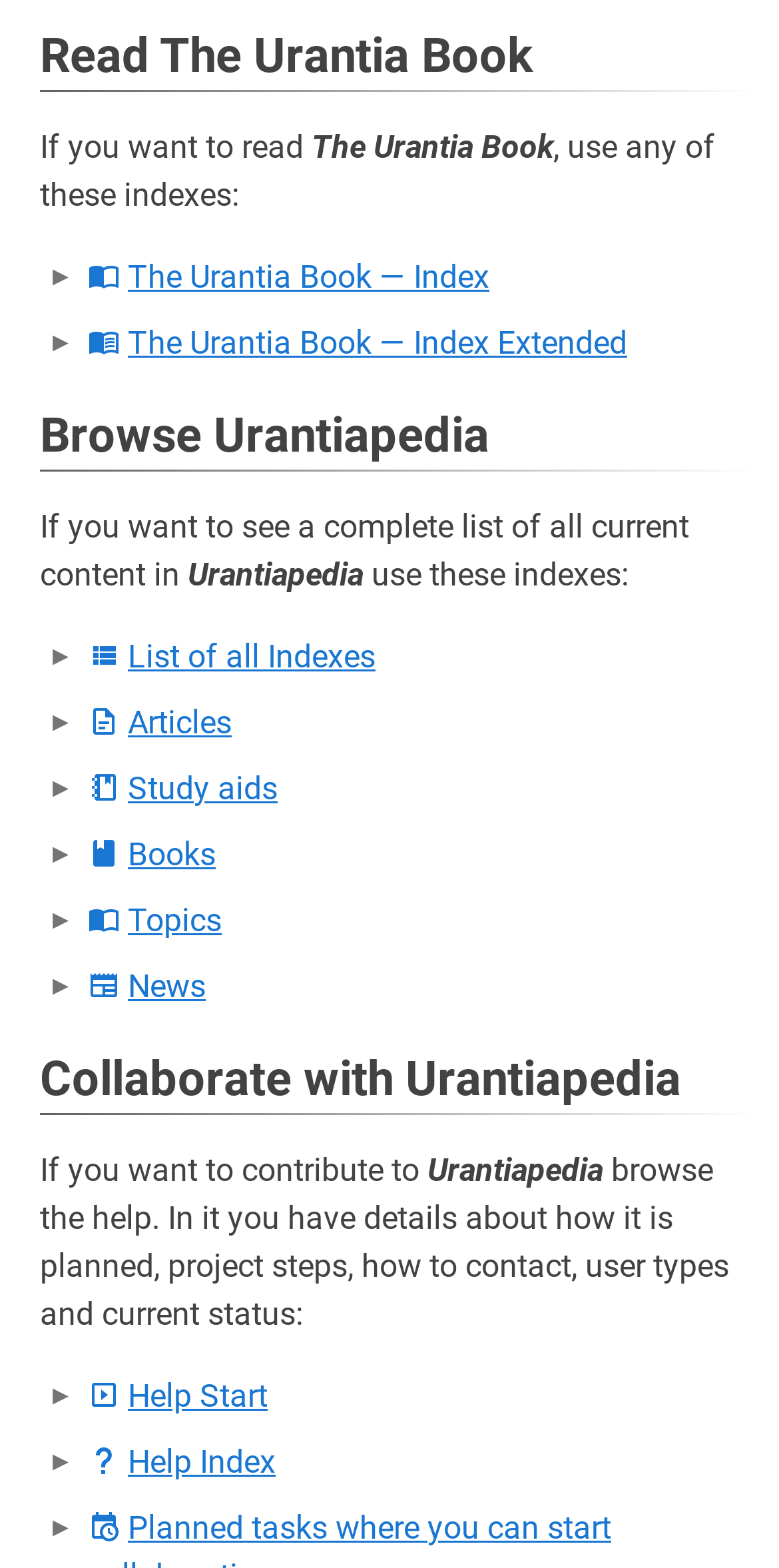Locate the bounding box coordinates of the element that should be clicked to fulfill the instruction: "Get Help Start".

[0.164, 0.878, 0.344, 0.902]